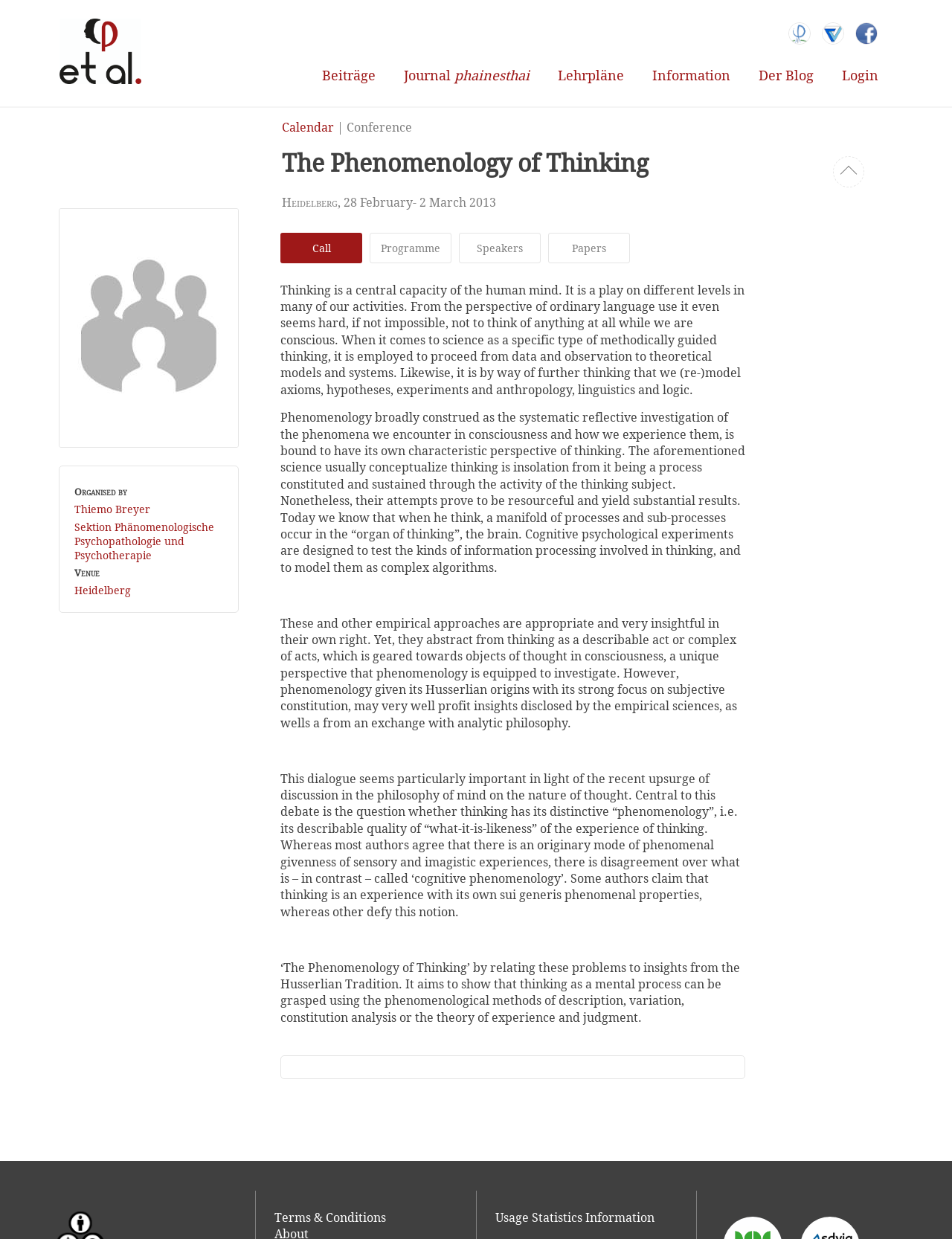Pinpoint the bounding box coordinates of the clickable element needed to complete the instruction: "View the 'Calendar' page". The coordinates should be provided as four float numbers between 0 and 1: [left, top, right, bottom].

[0.296, 0.096, 0.351, 0.109]